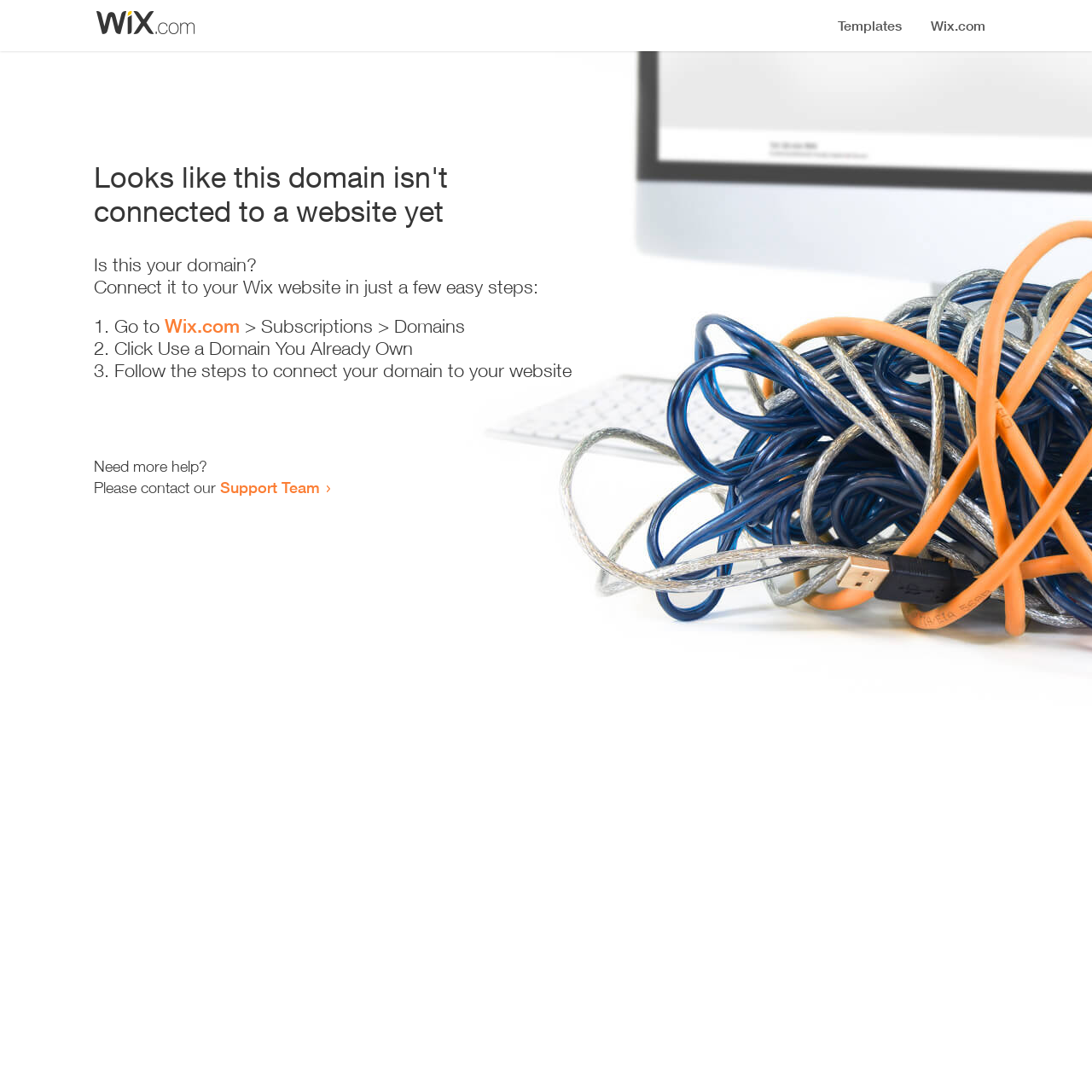Offer an extensive depiction of the webpage and its key elements.

The webpage appears to be an error page, indicating that a domain is not connected to a website yet. At the top, there is a small image, likely a logo or icon. Below the image, a prominent heading reads "Looks like this domain isn't connected to a website yet". 

Underneath the heading, a series of instructions are provided to connect the domain to a Wix website. The instructions are divided into three steps, each marked with a numbered list marker (1., 2., and 3.). The first step involves going to Wix.com, specifically the Subscriptions > Domains section. The second step is to click "Use a Domain You Already Own", and the third step is to follow the instructions to connect the domain to the website.

Below the instructions, there is a message asking if the user needs more help, followed by an invitation to contact the Support Team via a link. The overall layout is simple and easy to follow, with clear headings and concise text guiding the user through the process of connecting their domain to a website.